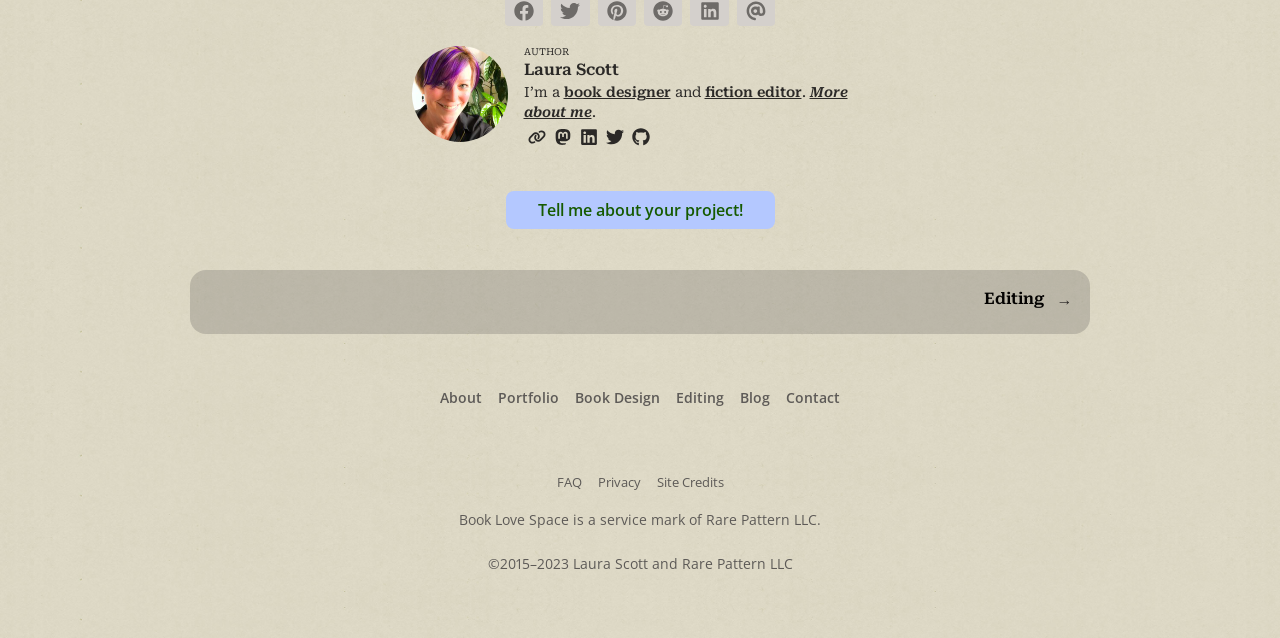Identify the bounding box coordinates for the UI element described by the following text: "More about me". Provide the coordinates as four float numbers between 0 and 1, in the format [left, top, right, bottom].

[0.409, 0.132, 0.662, 0.189]